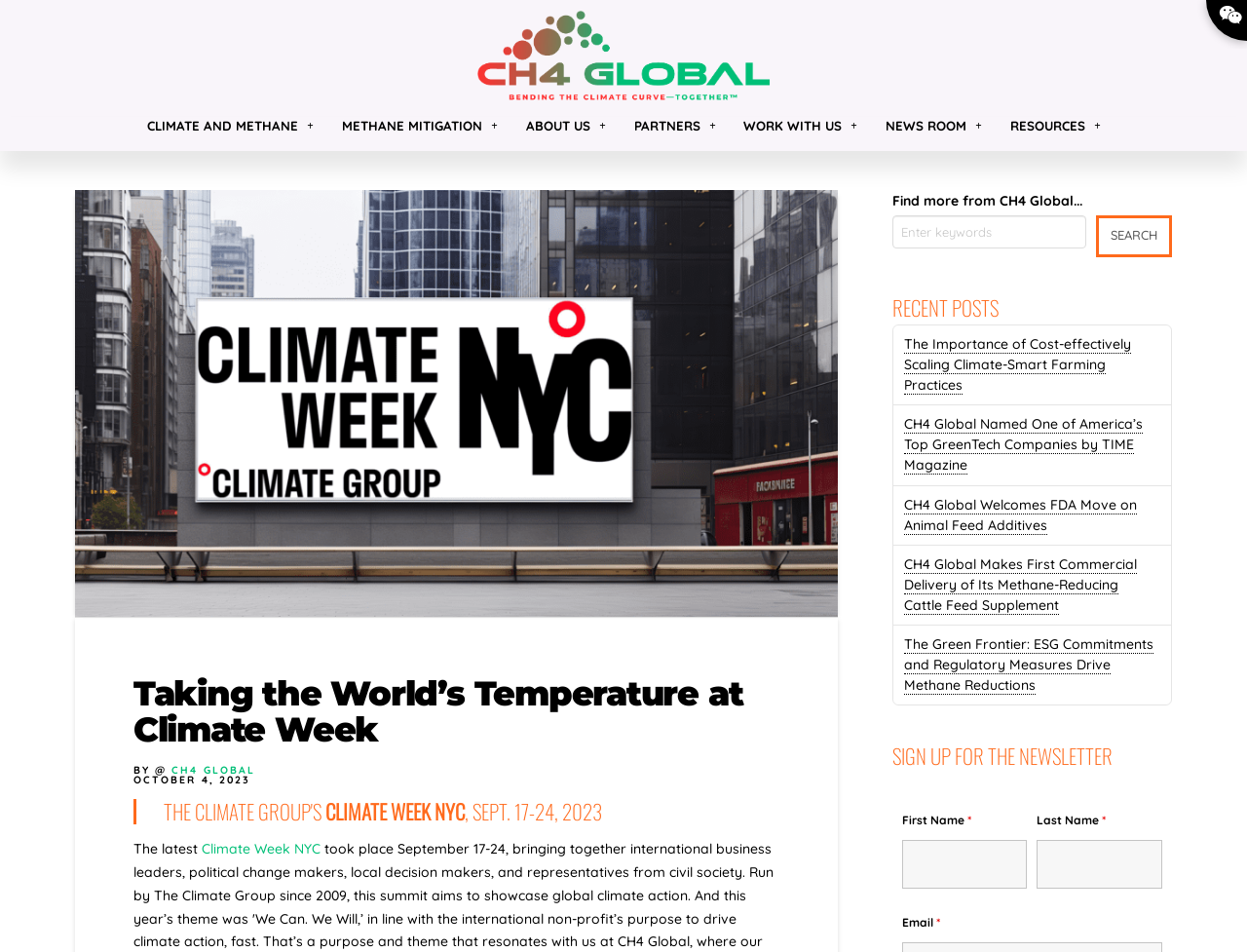Locate the bounding box coordinates of the clickable element to fulfill the following instruction: "Click the CH4 Global Logo". Provide the coordinates as four float numbers between 0 and 1 in the format [left, top, right, bottom].

[0.383, 0.011, 0.617, 0.107]